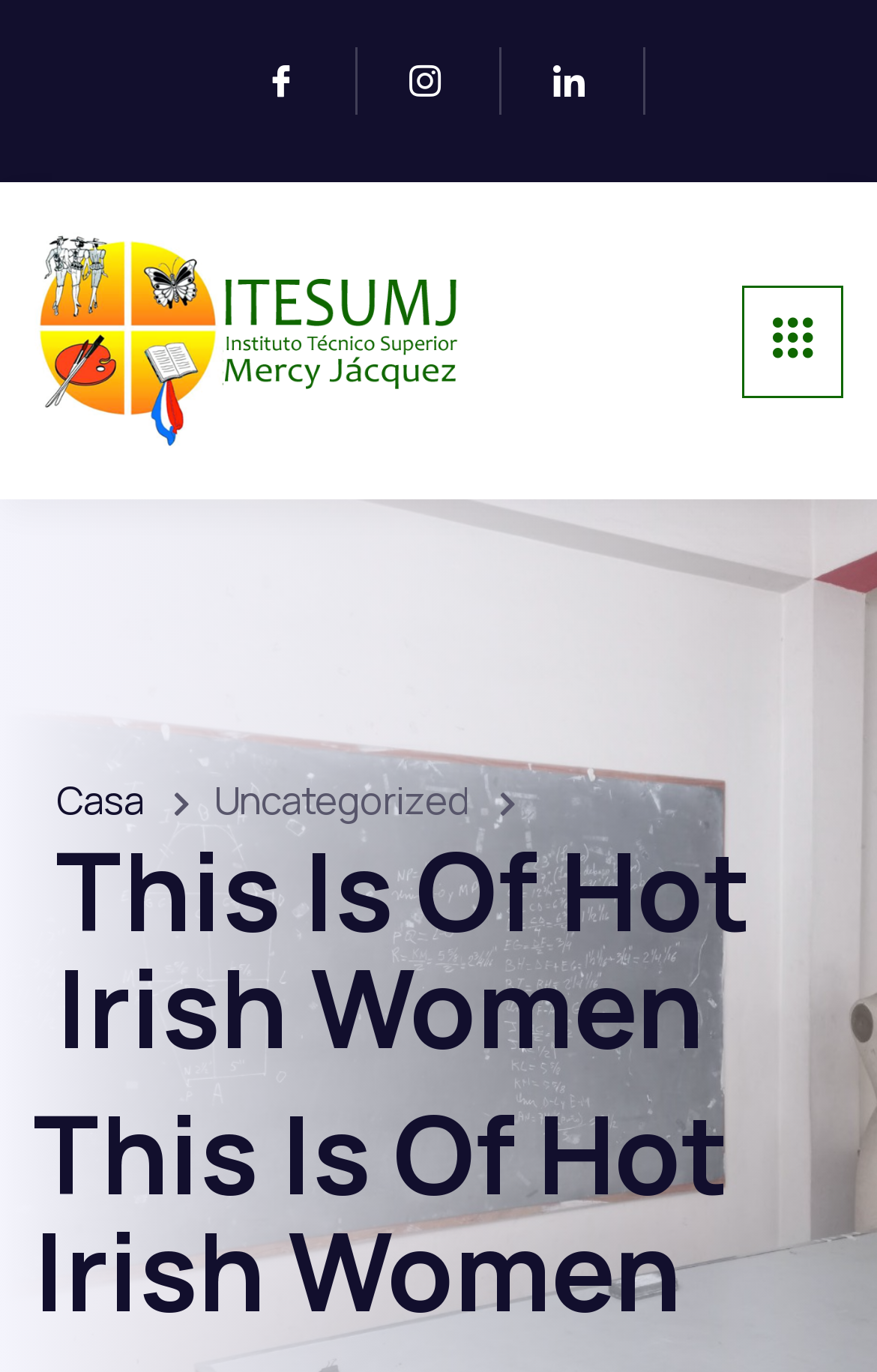Could you please study the image and provide a detailed answer to the question:
What is the text of the first heading on the page?

I found two heading elements with the same text, but the first one has a smaller y1 coordinate, indicating it appears higher on the page, so I concluded it is the first heading.